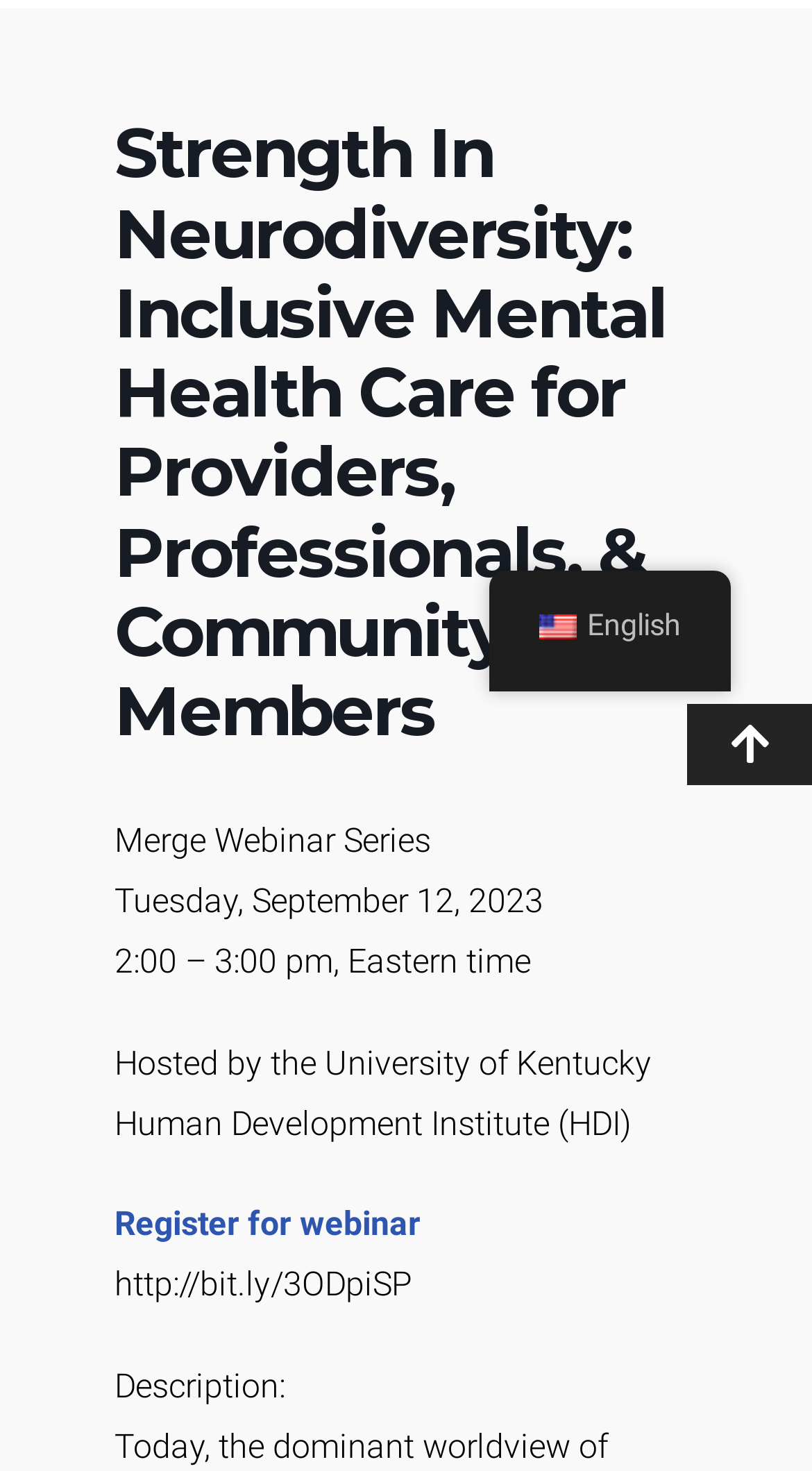Identify the bounding box for the UI element described as: "Scroll to the top". The coordinates should be four float numbers between 0 and 1, i.e., [left, top, right, bottom].

[0.846, 0.479, 1.0, 0.534]